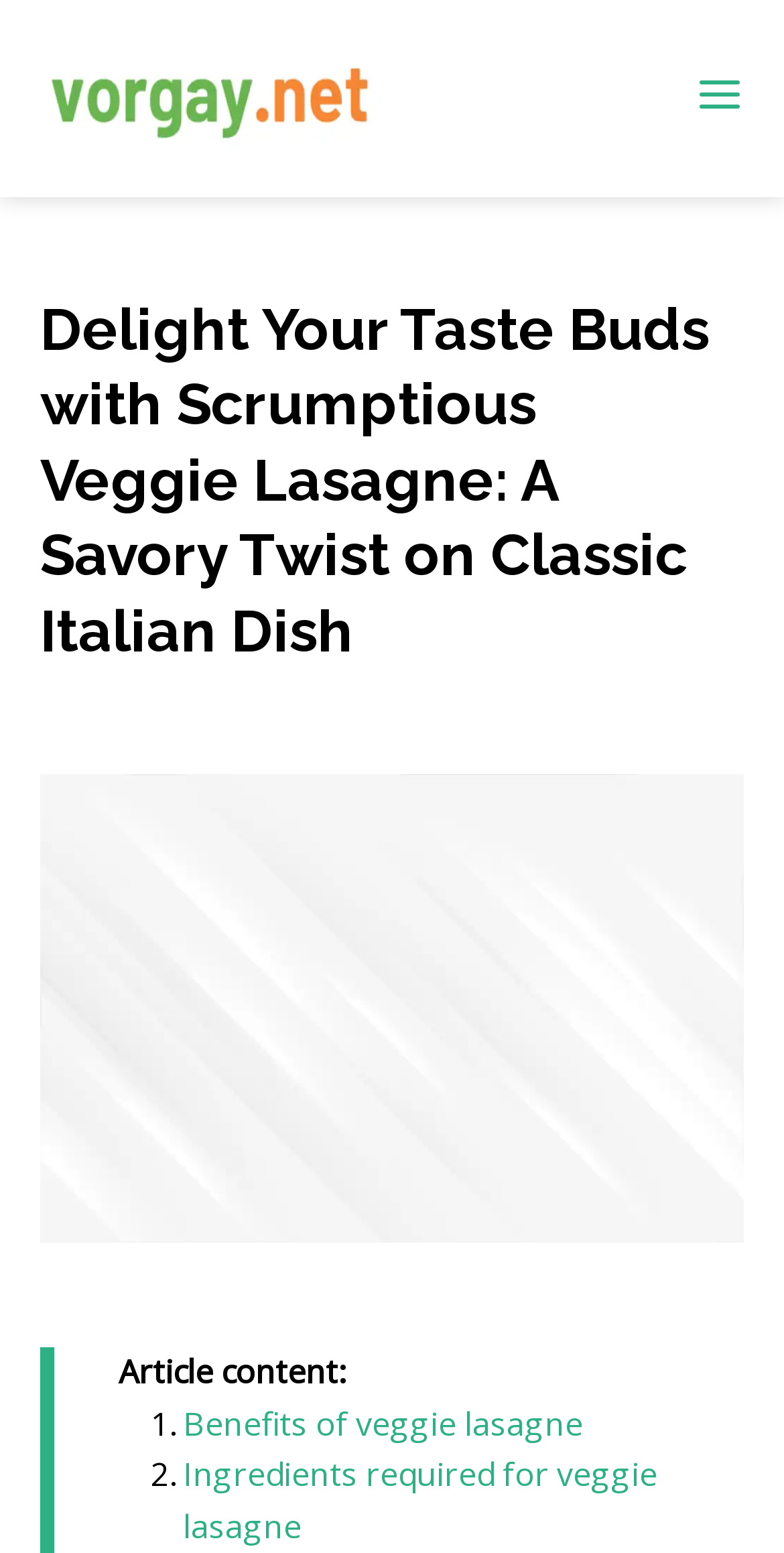Respond with a single word or short phrase to the following question: 
What type of content is presented in the article?

Recipe